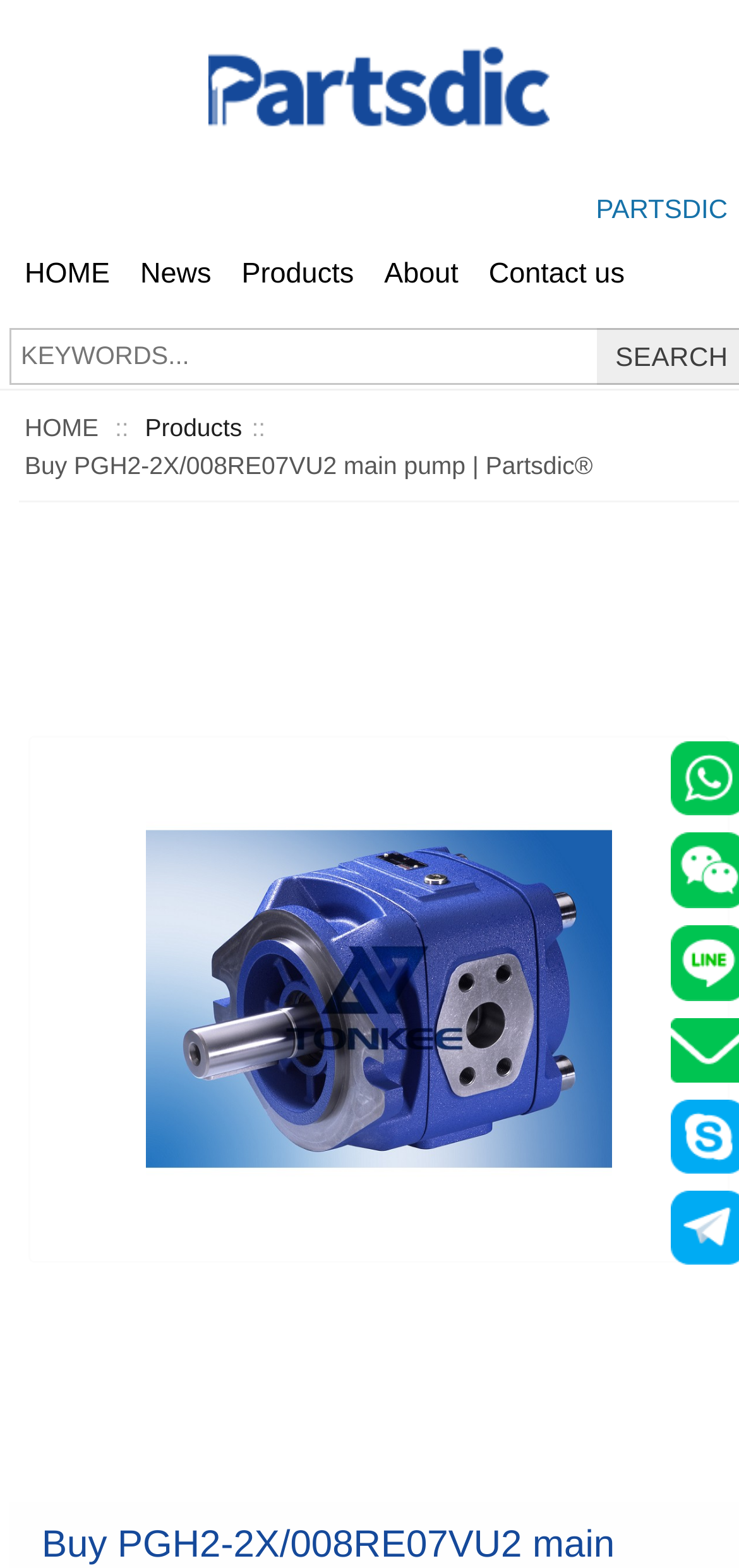Give a detailed explanation of the elements present on the webpage.

The webpage is about buying a specific main pump, PGH2-2X/008RE07VU2, from Partsdic. At the top left, there is a link to the blog of Partsdic, accompanied by a small image of the blog's logo. To the right of this, there is a larger link to the Partsdic website.

Below these links, there is a navigation menu with five links: HOME, News, Products, About, and Contact us. These links are evenly spaced and take up most of the width of the page.

On the right side of the page, there is a search function with a textbox labeled "KEYWORDS..." and a static text "SEARCH" to its right. 

Further down, there is a secondary navigation menu with three links: HOME, a separator "::", and Products. Below this, there is a prominent link to the product page of the PGH2-2X/008RE07VU2 main pump, which takes up most of the width of the page.

The main content of the page is an image of the PGH2-2X/008RE07VU2 main pump, which is centered and takes up most of the page's height.